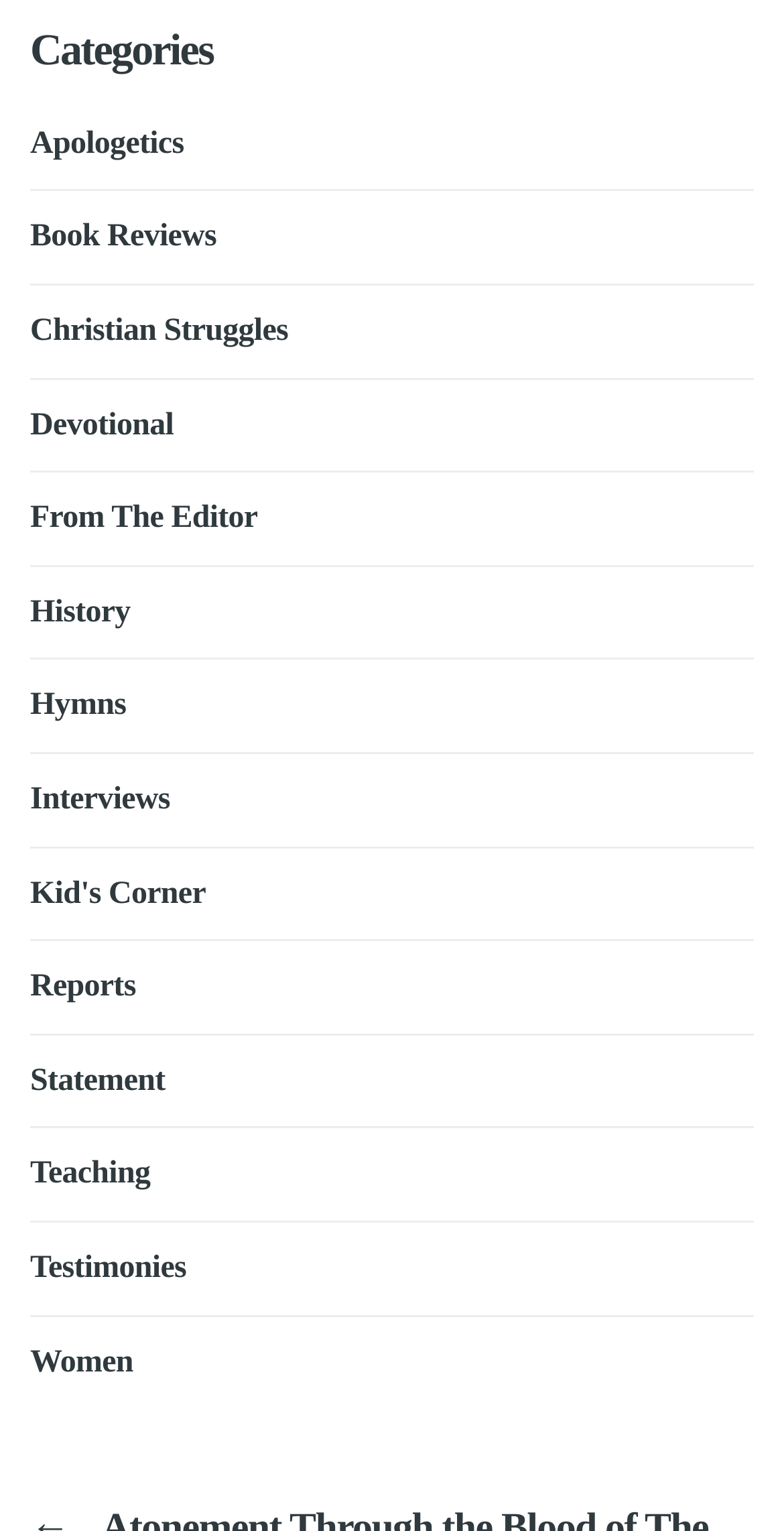What is the last category listed?
Using the image provided, answer with just one word or phrase.

Women